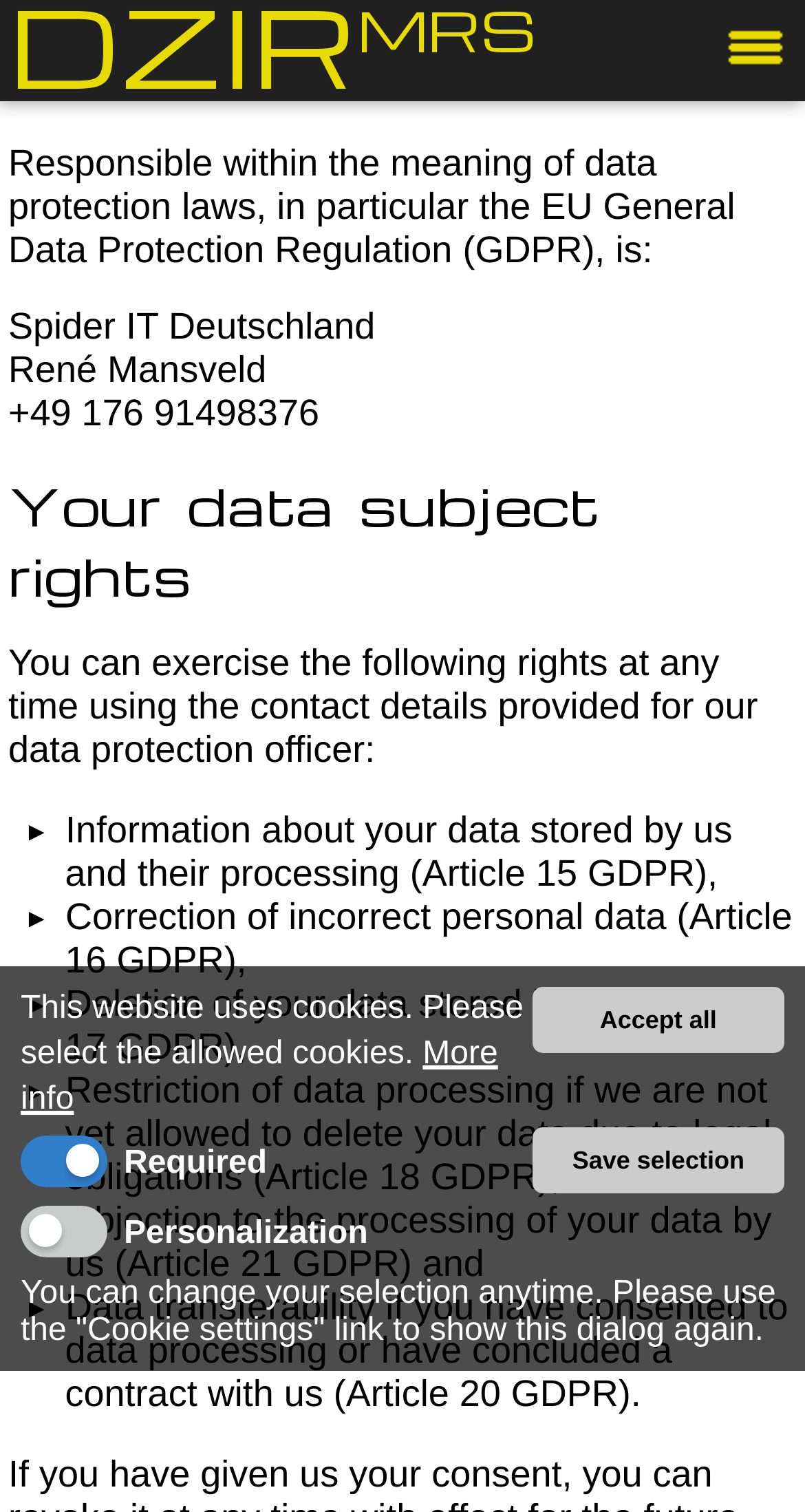Observe the image and answer the following question in detail: How many types of cookies can be selected?

The webpage provides two checkboxes for selecting cookies, one for 'Required' and one for 'Personalization', indicating that there are two types of cookies that can be selected.